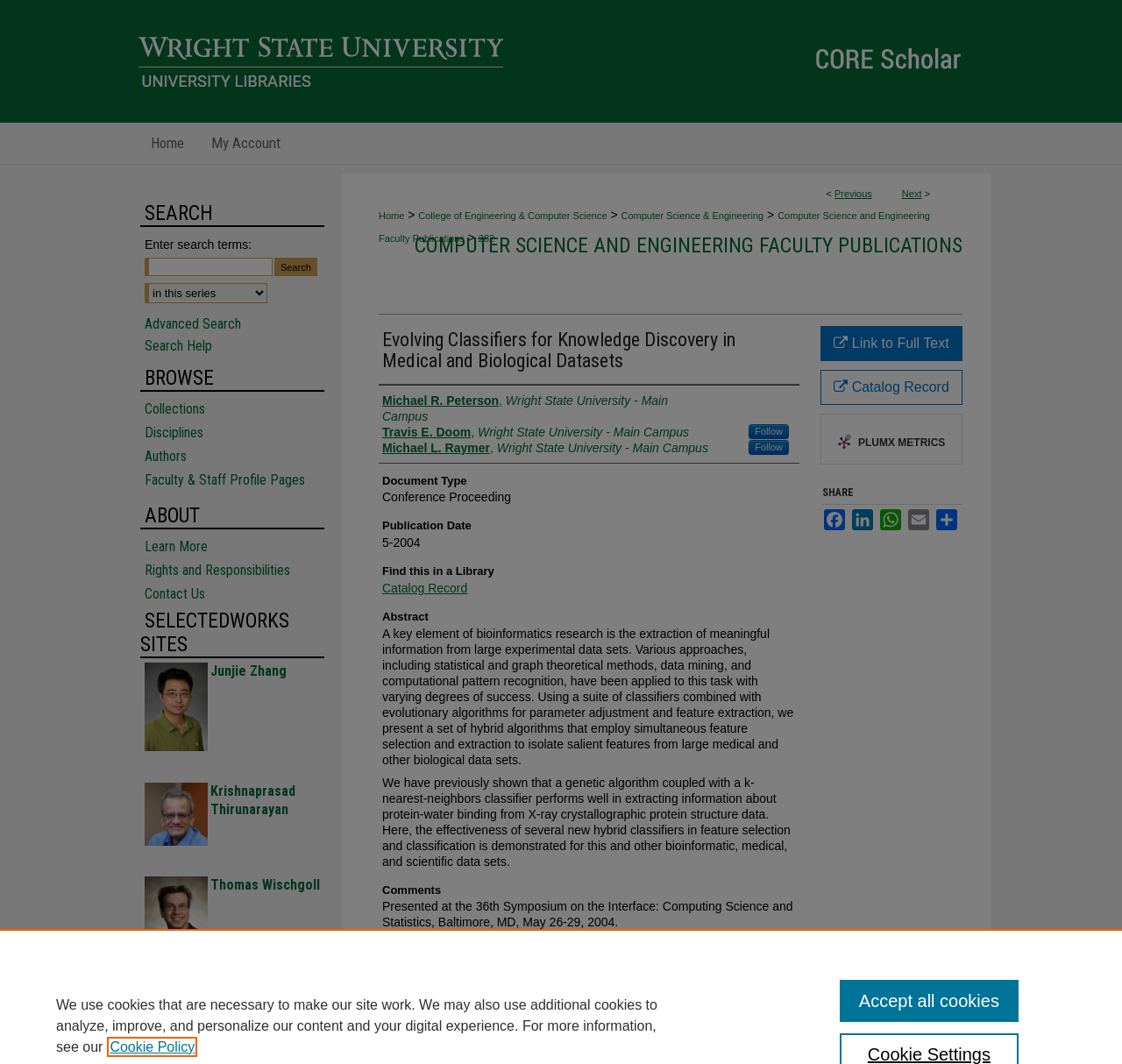Who are the authors of the publication?
Look at the image and respond with a one-word or short phrase answer.

Michael R. Peterson, Travis E. Doom, Michael L. Raymer